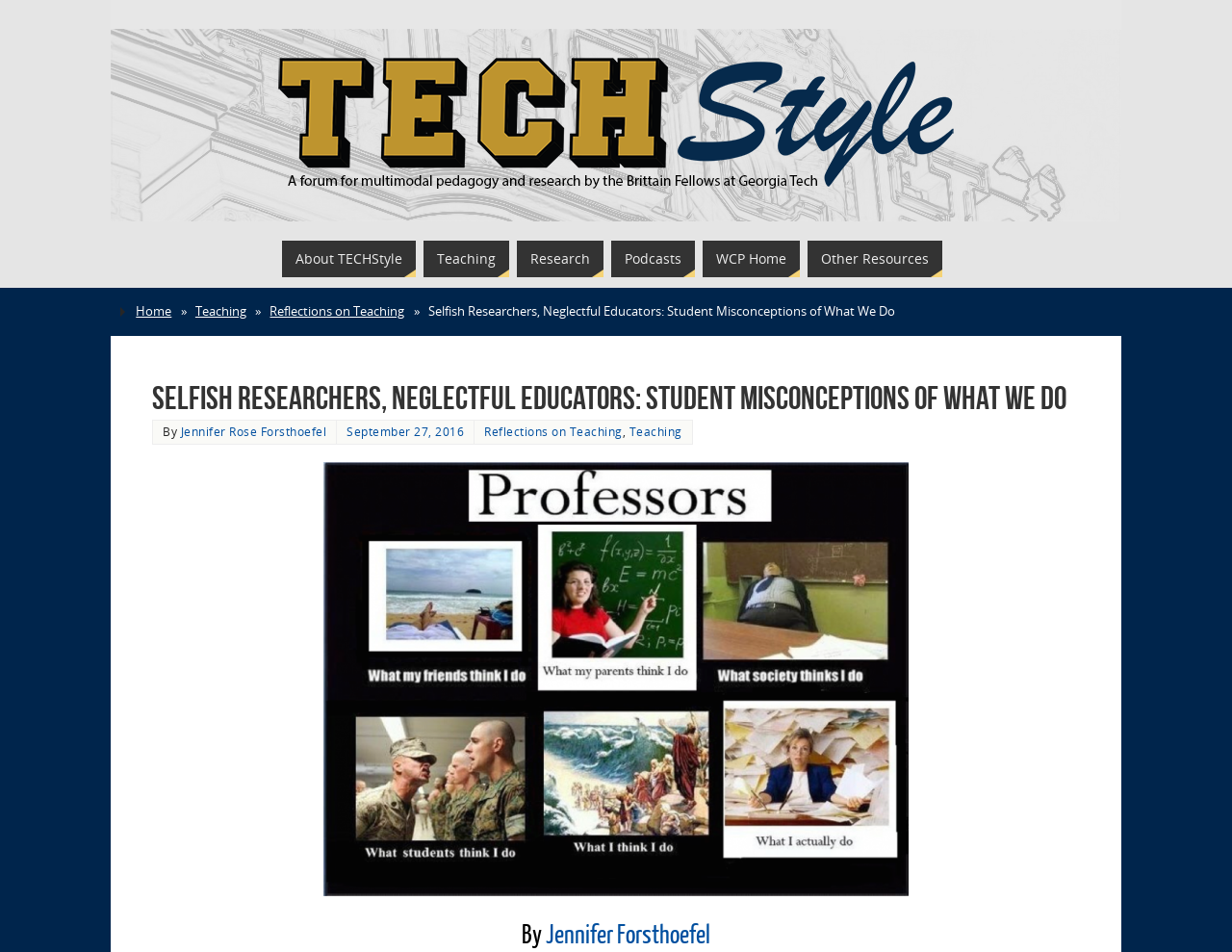Given the webpage screenshot and the description, determine the bounding box coordinates (top-left x, top-left y, bottom-right x, bottom-right y) that define the location of the UI element matching this description: Reflections on Teaching

[0.393, 0.445, 0.505, 0.461]